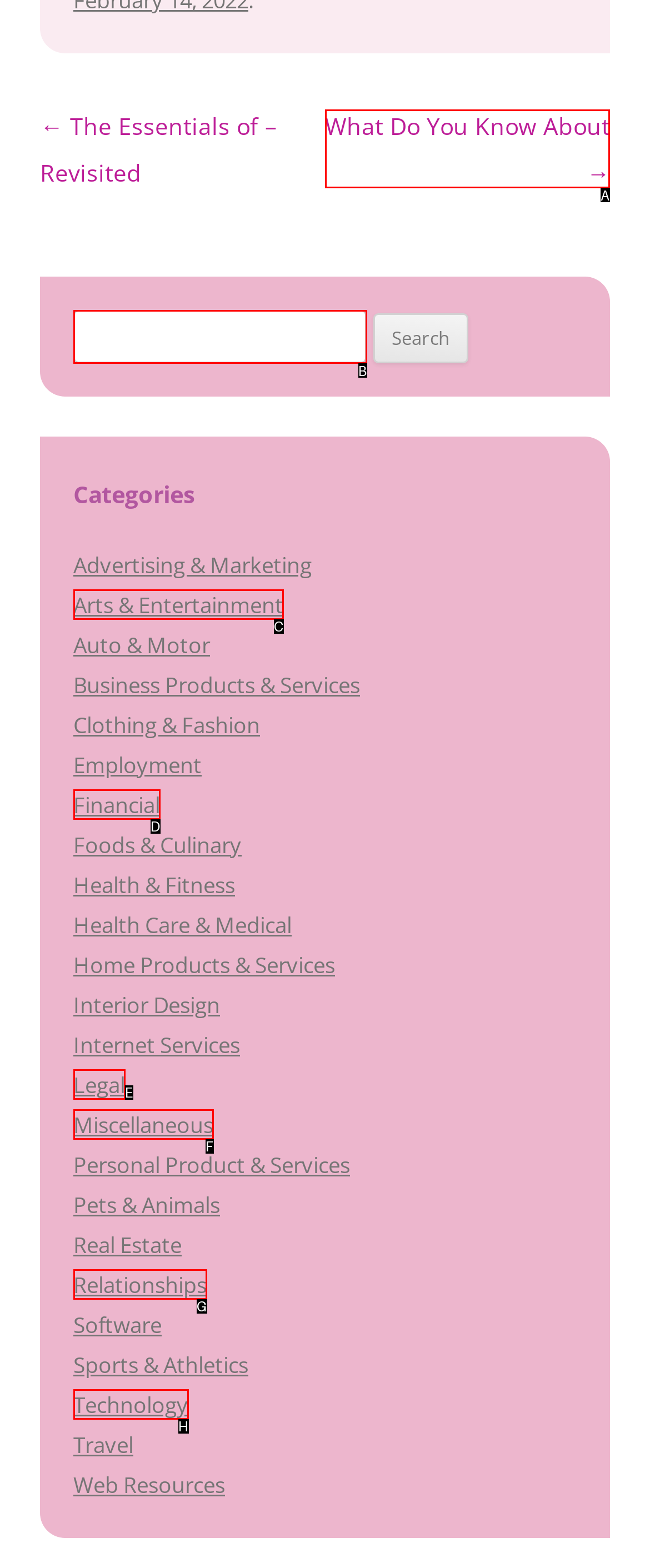Which UI element should you click on to achieve the following task: Go to the next post? Provide the letter of the correct option.

A